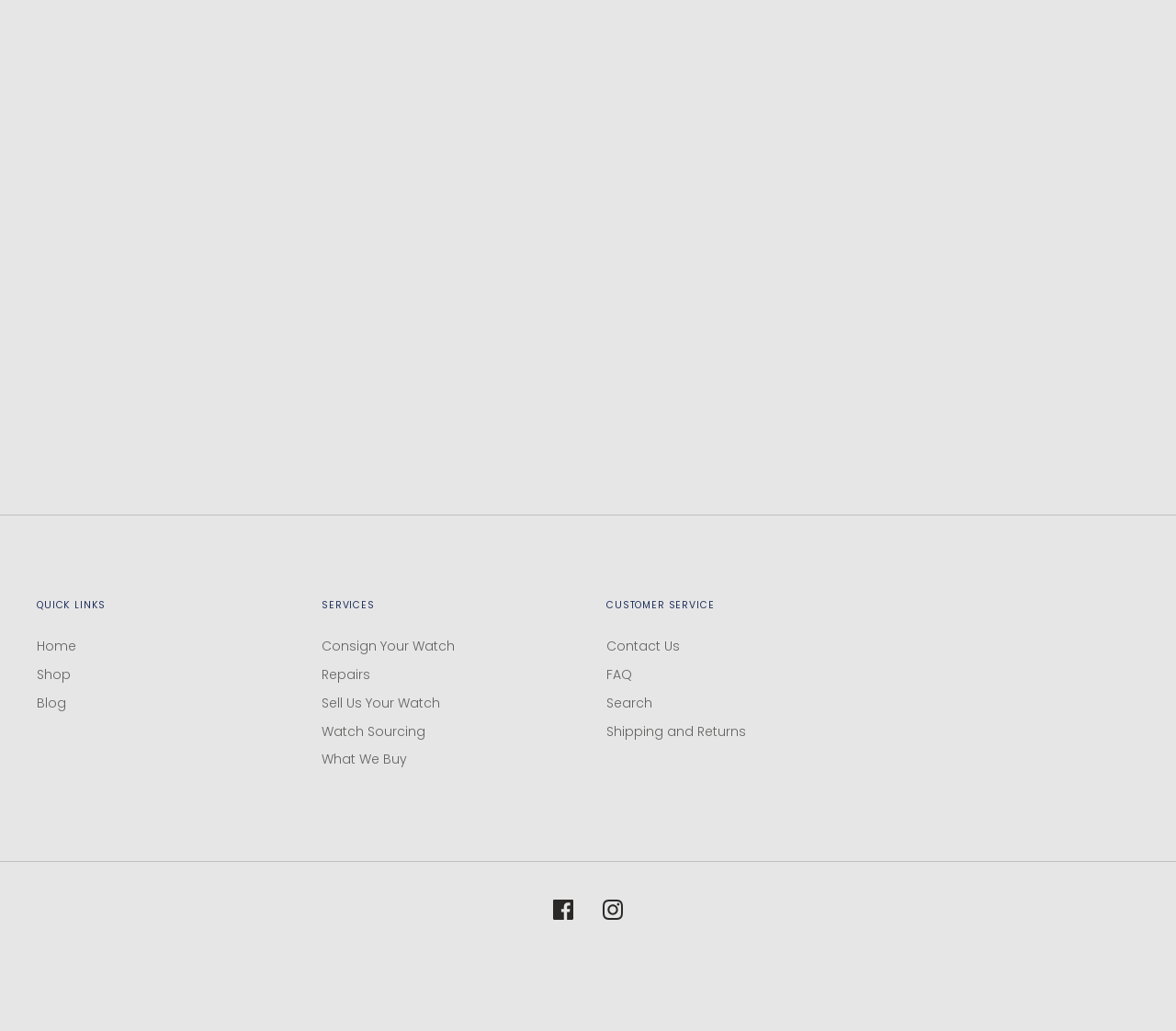Bounding box coordinates are specified in the format (top-left x, top-left y, bottom-right x, bottom-right y). All values are floating point numbers bounded between 0 and 1. Please provide the bounding box coordinate of the region this sentence describes: Shop

[0.031, 0.645, 0.06, 0.664]